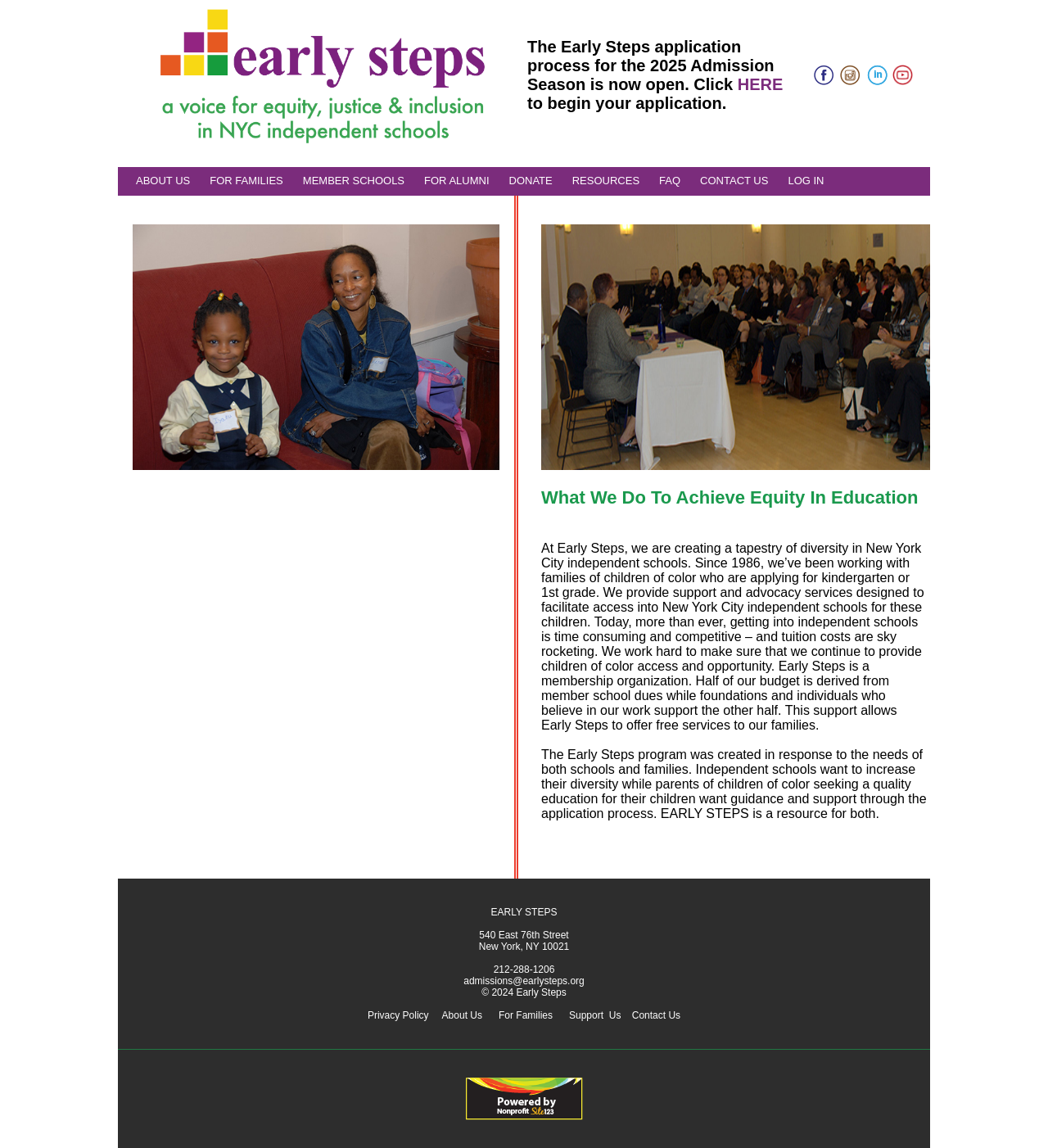Please find and report the bounding box coordinates of the element to click in order to perform the following action: "Contact us". The coordinates should be expressed as four float numbers between 0 and 1, in the format [left, top, right, bottom].

[0.668, 0.152, 0.733, 0.163]